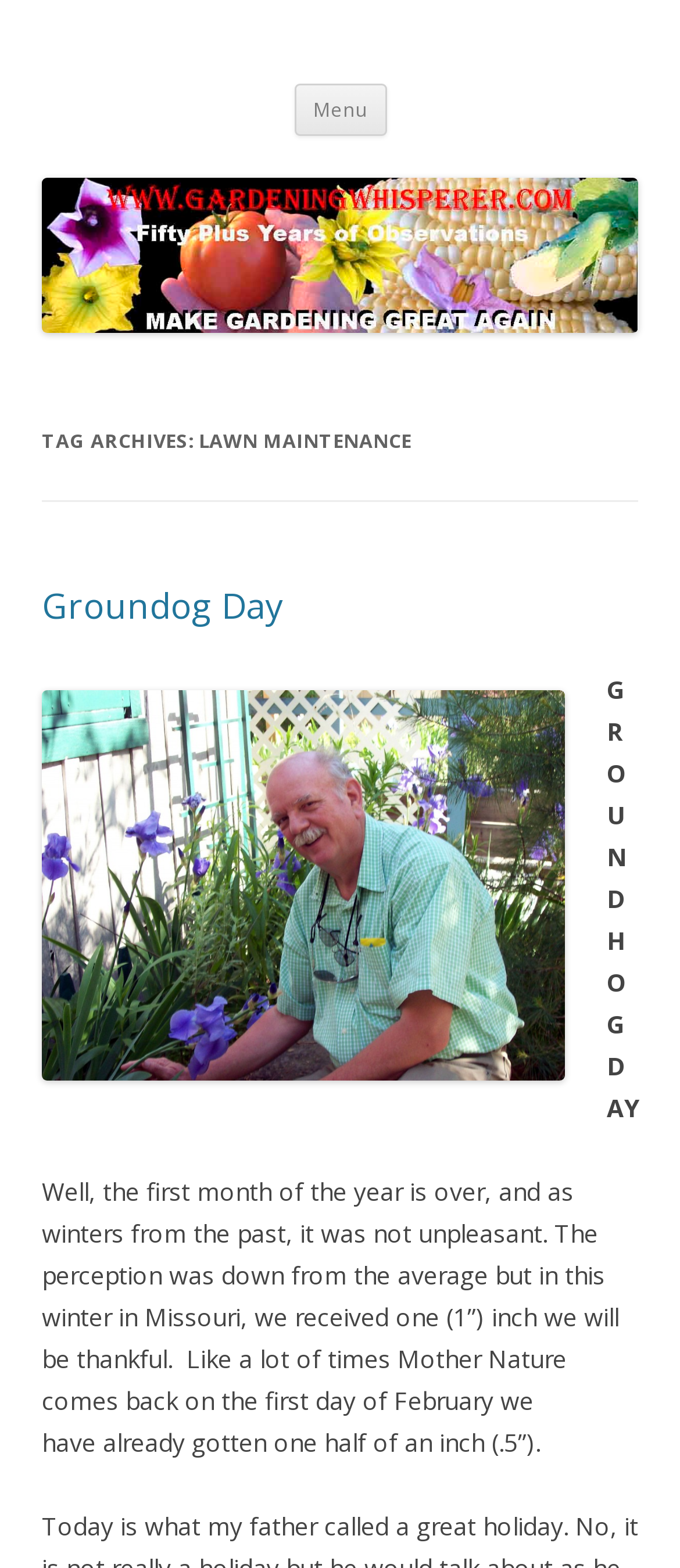Summarize the webpage in an elaborate manner.

The webpage is about lawn maintenance and gardening, with the title "Gardening Whisperer" prominently displayed at the top left corner. Below the title, there is a heading that reads "A site for Gardening". To the right of the title, there is a button labeled "Menu". 

Further down, there is a link that says "Skip to content" and another link that repeats the title "Gardening Whisperer". Next to this link, there is an image with the same title. 

The main content of the webpage appears to be a blog post or article, with a header that reads "TAG ARCHIVES: LAWN MAINTENANCE". Below this header, there is a subheading that says "Groundog Day", which is also a link. The article itself discusses the weather in Missouri during the winter season, mentioning the amount of snowfall received. 

At the bottom right corner of the page, there is a block of text that appears to be a continuation of the article, discussing the weather in more detail.